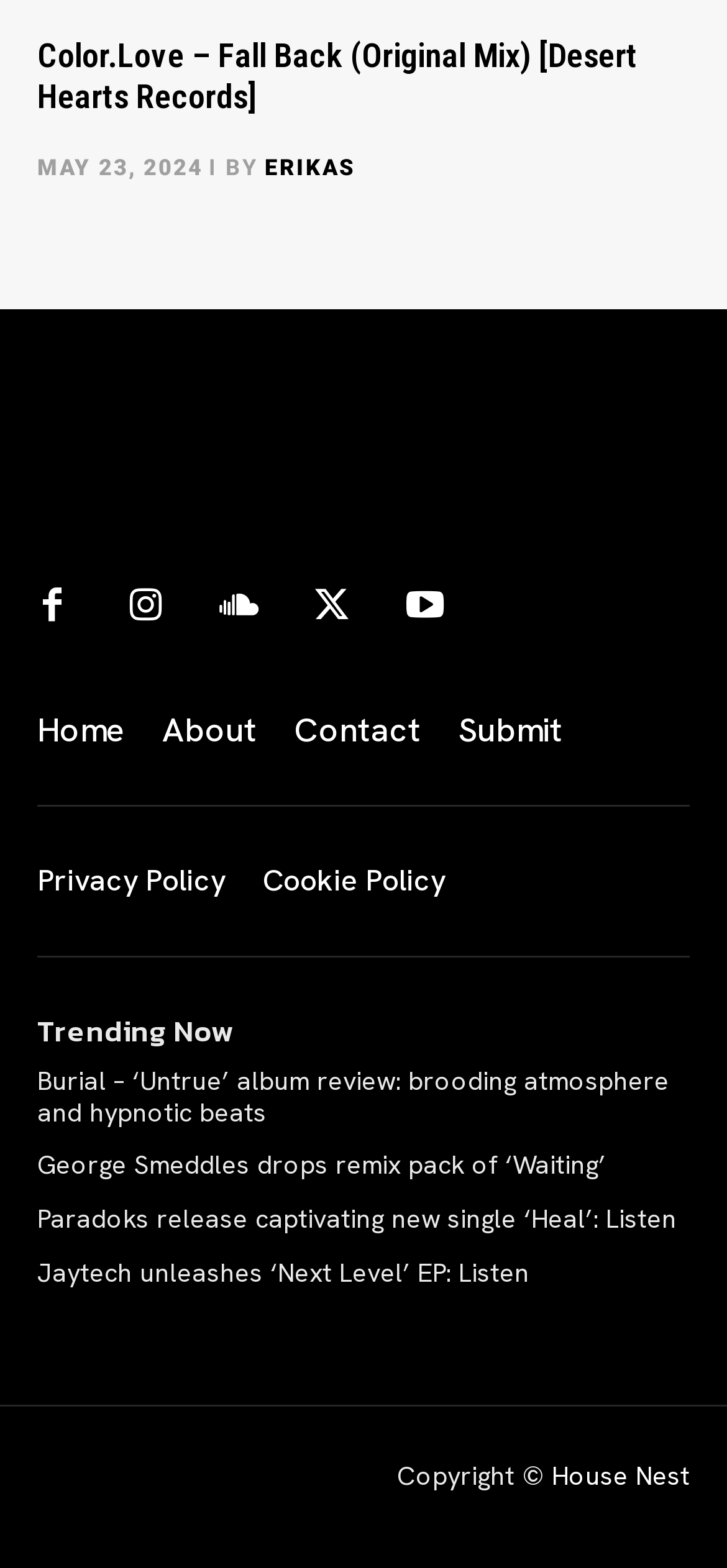What is the name of the website?
Answer the question with a single word or phrase by looking at the picture.

House Nest